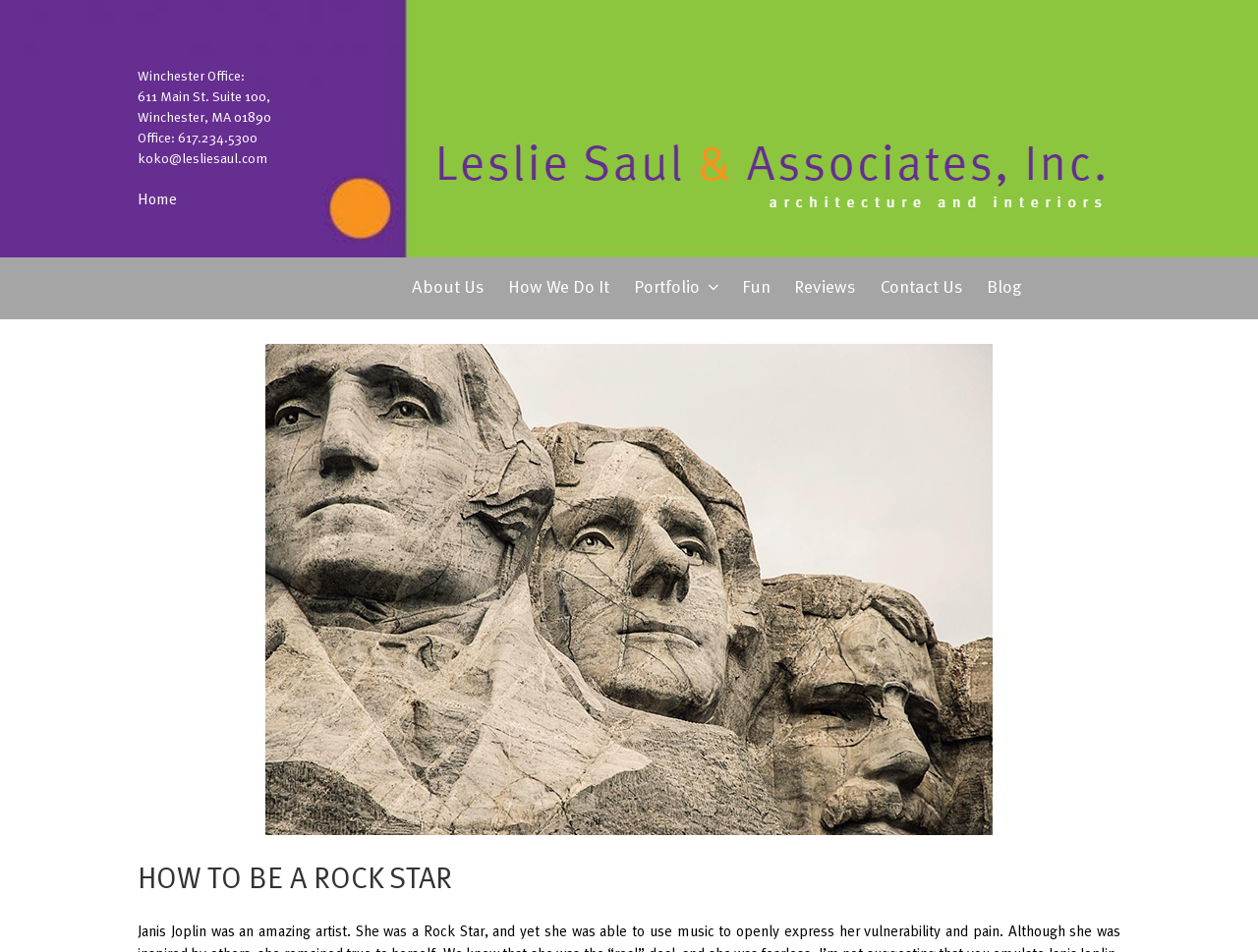Bounding box coordinates should be provided in the format (top-left x, top-left y, bottom-right x, bottom-right y) with all values between 0 and 1. Identify the bounding box for this UI element: How We Do It

[0.396, 0.27, 0.493, 0.335]